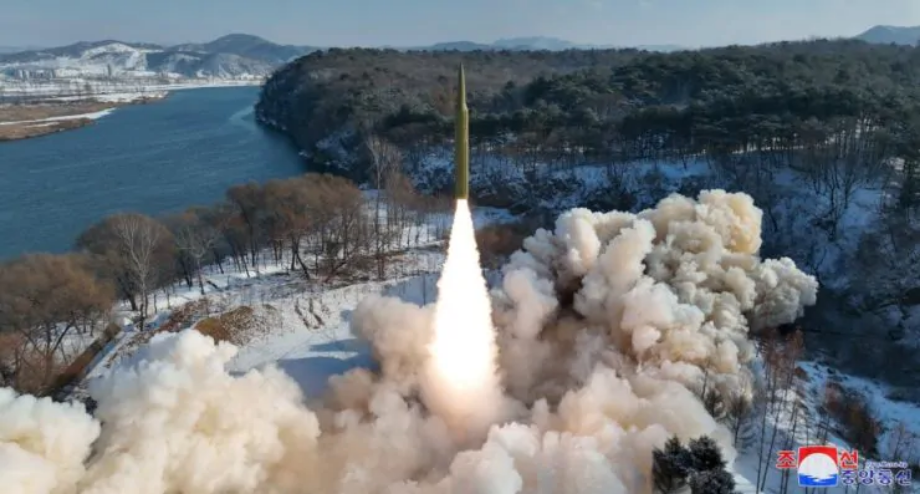Offer a detailed explanation of the image.

The image captures a dramatic moment during North Korea's first missile launch of 2024, showcasing a rocket ascending into the sky amidst a plume of smoke and debris. Set against a backdrop of a wintry landscape, with snow-covered trees and a river flowing nearby, the missile is prominently displayed, its tail ablaze with a bright flame as it powers upward. This launch marks the beginning of what North Korea refers to as "missile season," following the country's escalating tensions in early 2024. On January 14, 2024, the Korean Central News Agency (KCNA) reported this significant event, stating the missile's purpose was to validate its capabilities, particularly emphasizing its hypersonic maneuverable warhead. Such developments highlight North Korea's ongoing enhancements to its military technology and strategic capabilities, raising concerns about regional security amidst ongoing geopolitical tensions.